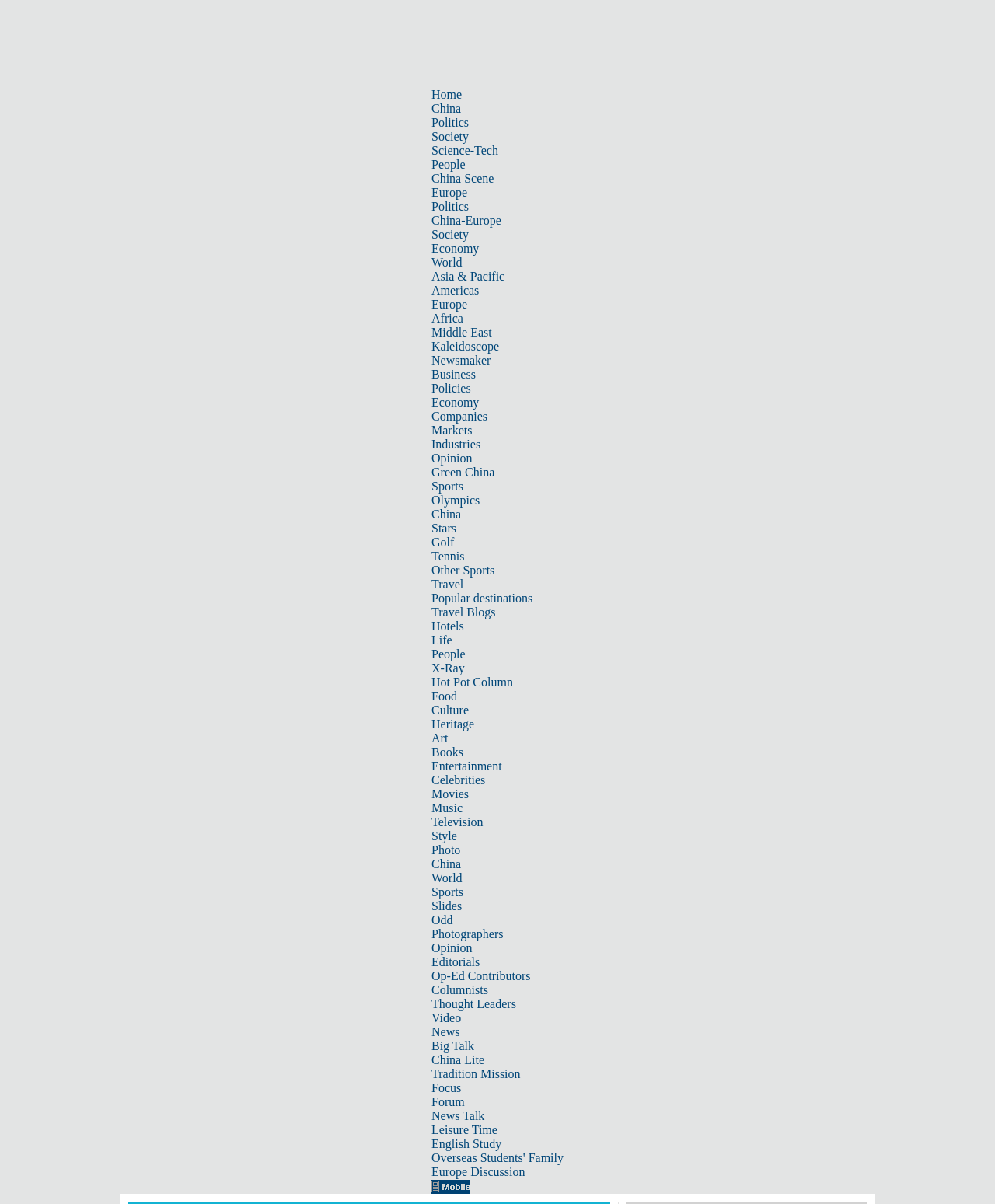Using the element description provided, determine the bounding box coordinates in the format (top-left x, top-left y, bottom-right x, bottom-right y). Ensure that all values are floating point numbers between 0 and 1. Element description: English Study

[0.434, 0.944, 0.504, 0.955]